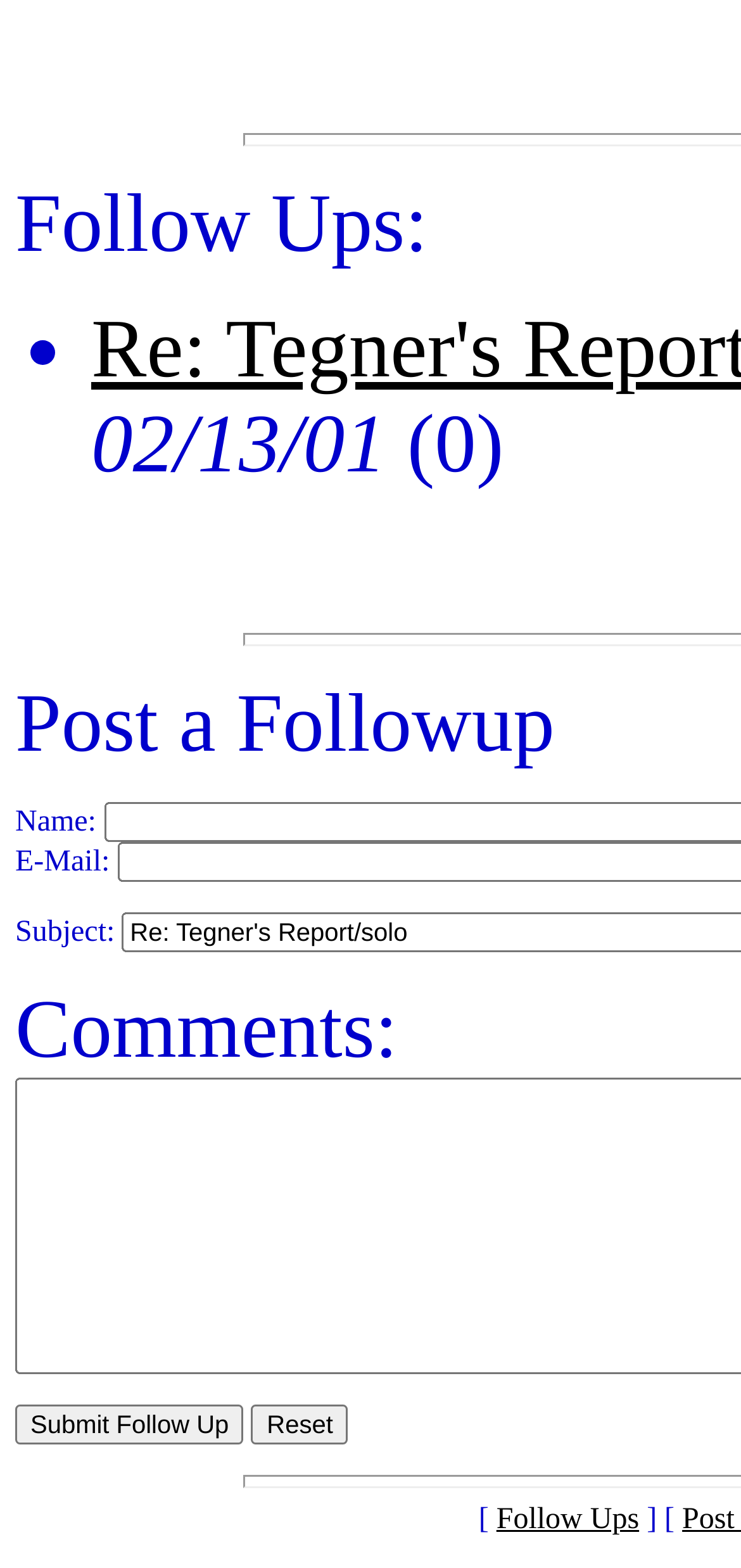Given the description: "Follow Ups:", determine the bounding box coordinates of the UI element. The coordinates should be formatted as four float numbers between 0 and 1, [left, top, right, bottom].

[0.021, 0.114, 0.577, 0.173]